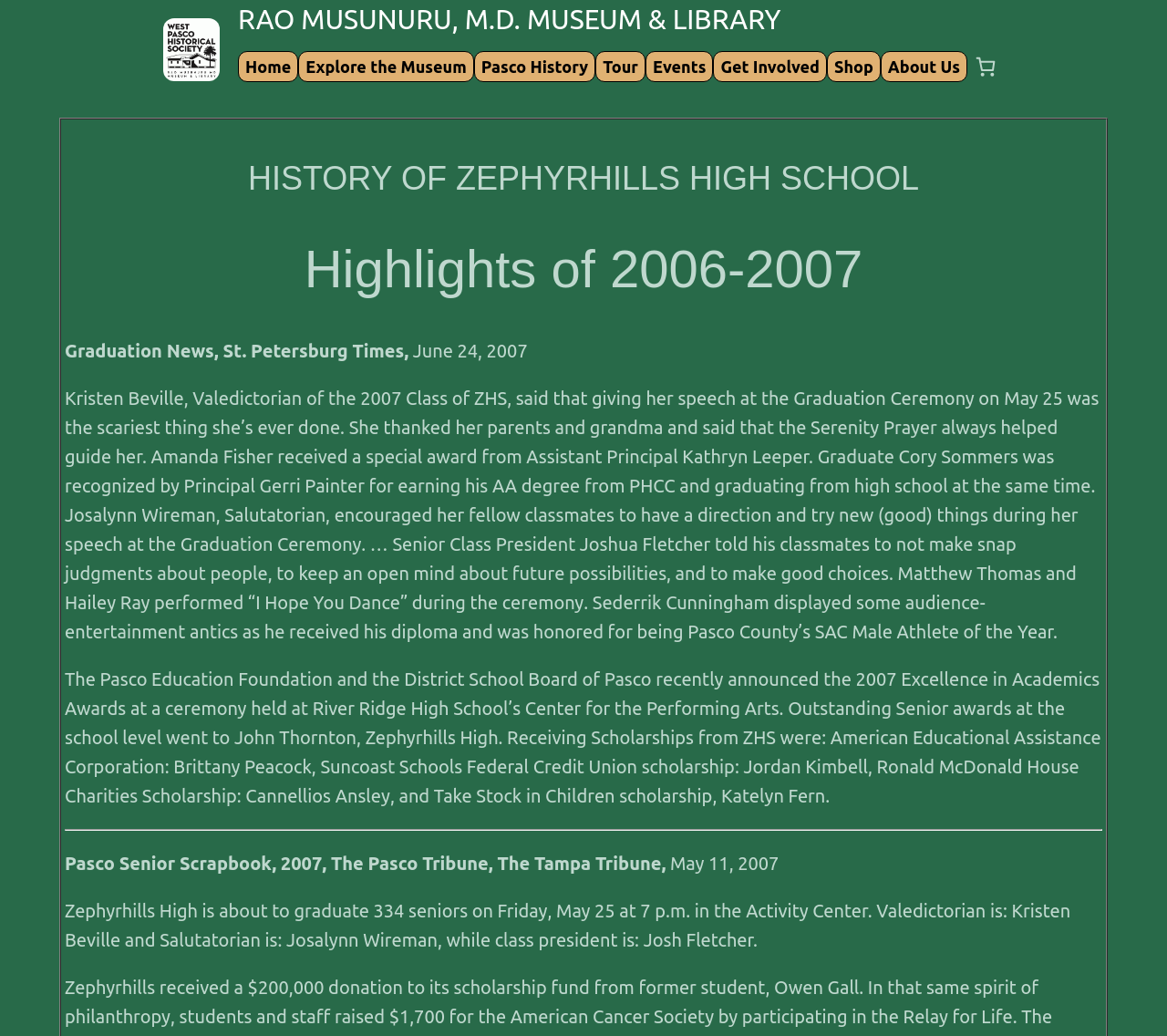Provide the bounding box coordinates of the HTML element this sentence describes: "Explore the Museum". The bounding box coordinates consist of four float numbers between 0 and 1, i.e., [left, top, right, bottom].

[0.256, 0.05, 0.405, 0.079]